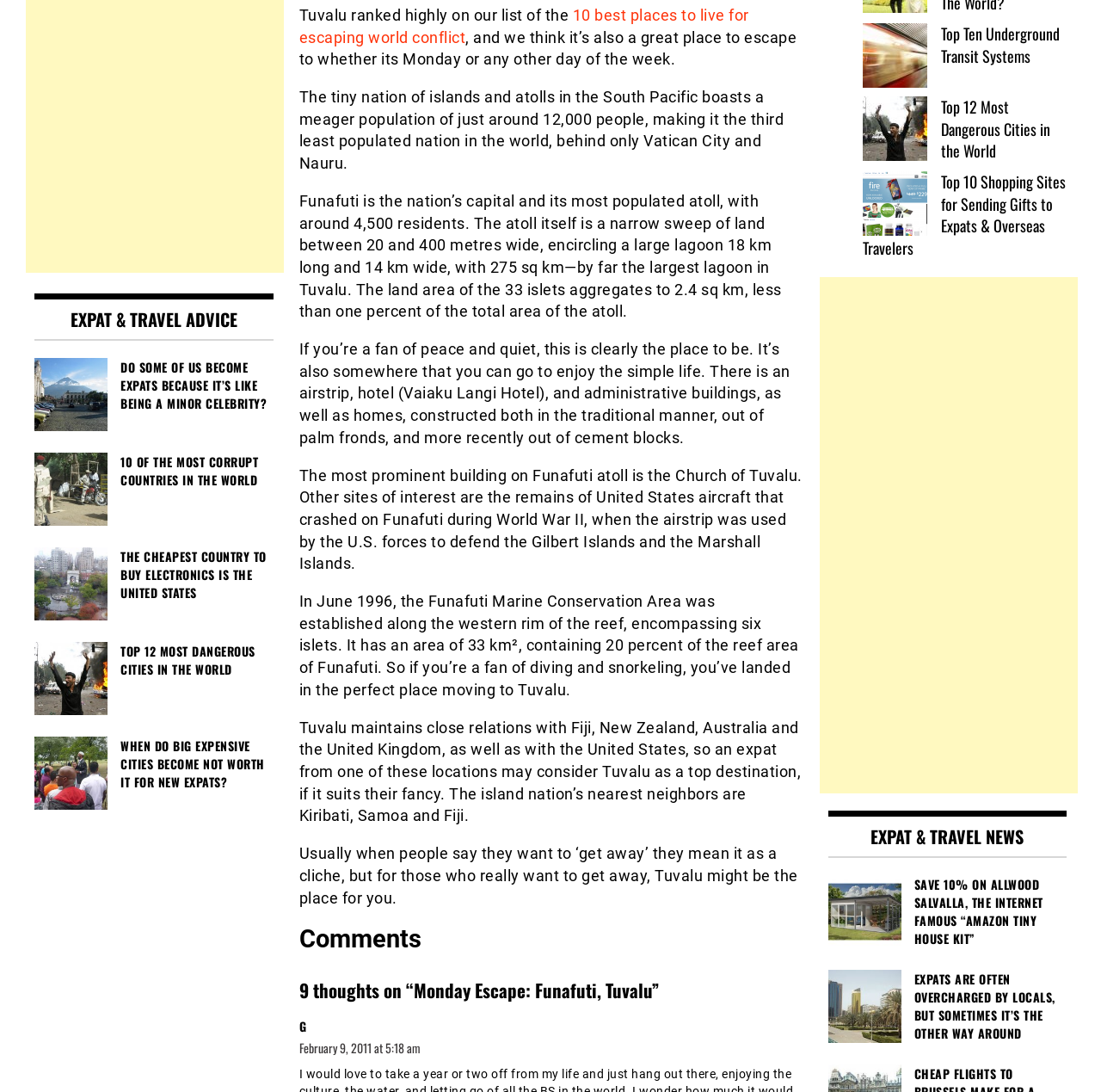Based on the element description, predict the bounding box coordinates (top-left x, top-left y, bottom-right x, bottom-right y) for the UI element in the screenshot: Top Ten Underground Transit Systems

[0.854, 0.02, 0.962, 0.061]